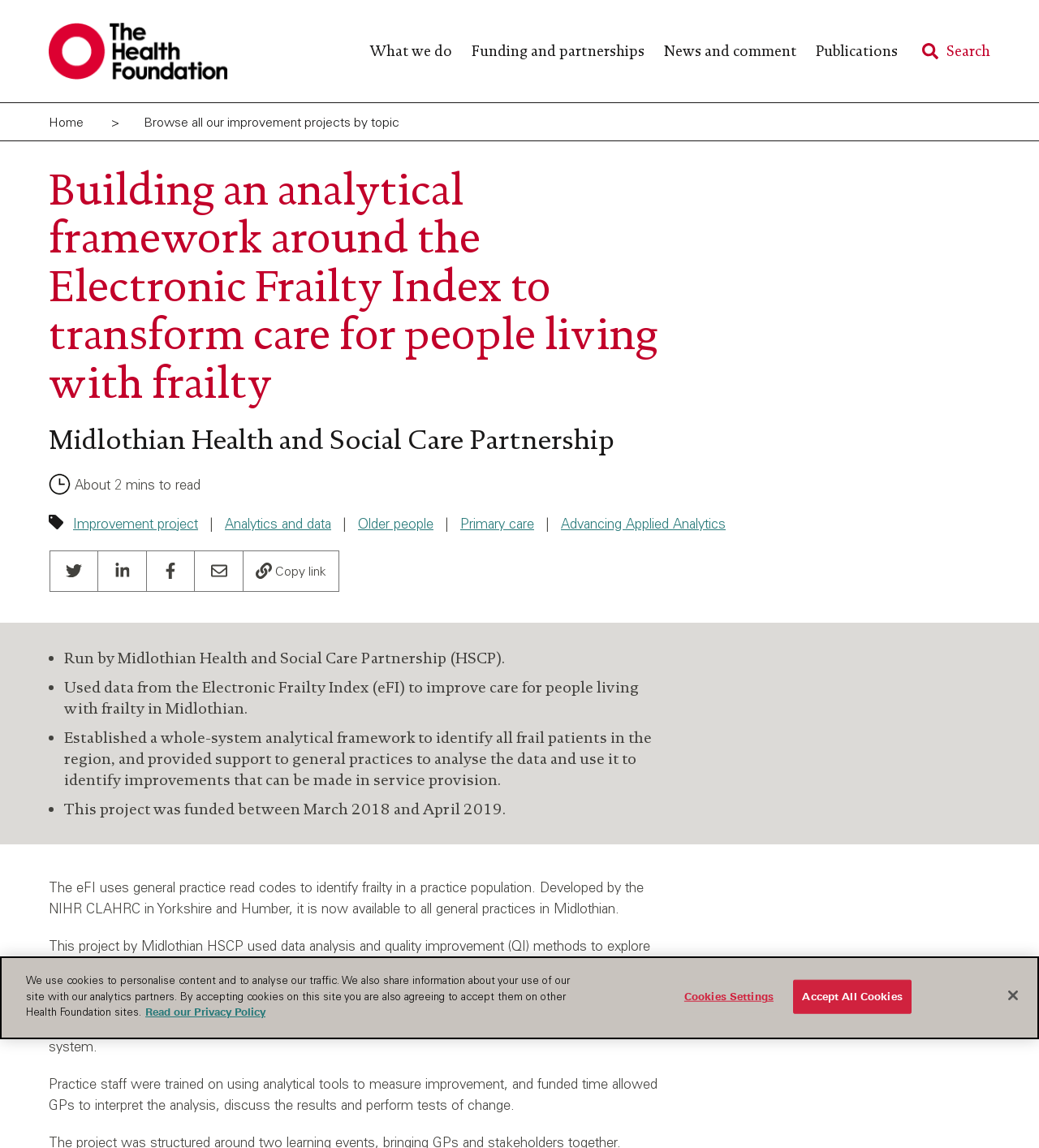What is the name of the organization that developed the Electronic Frailty Index? Based on the screenshot, please respond with a single word or phrase.

NIHR CLAHRC in Yorkshire and Humber